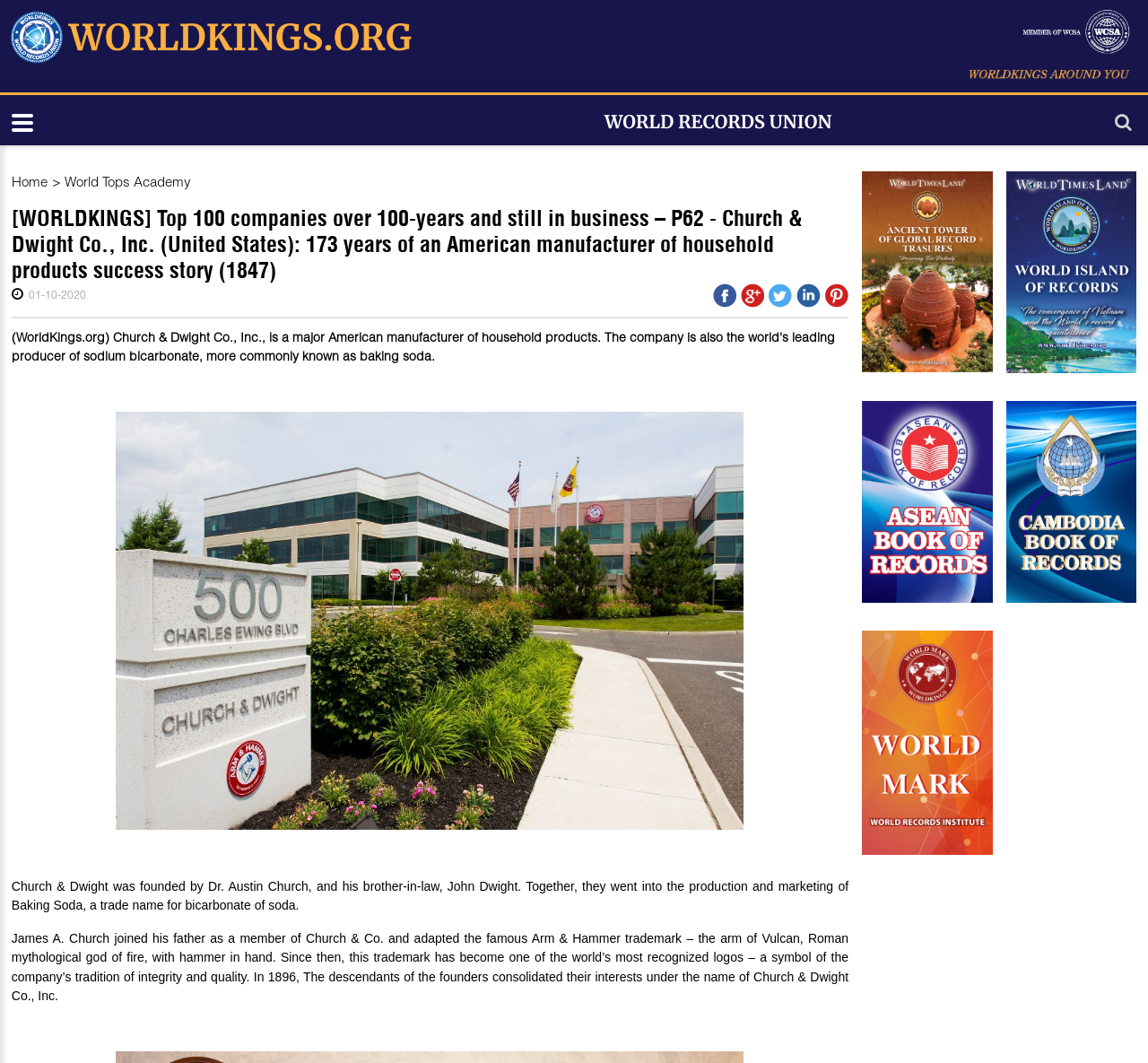How many images are there on the webpage?
Please respond to the question with as much detail as possible.

There are 5 images on the webpage, including the images of 'tower', 'island', 'ASEAN BOOK OF RECORDS', 'CAMBODIA BOOK OF RECORDS', and 'worldmark'.